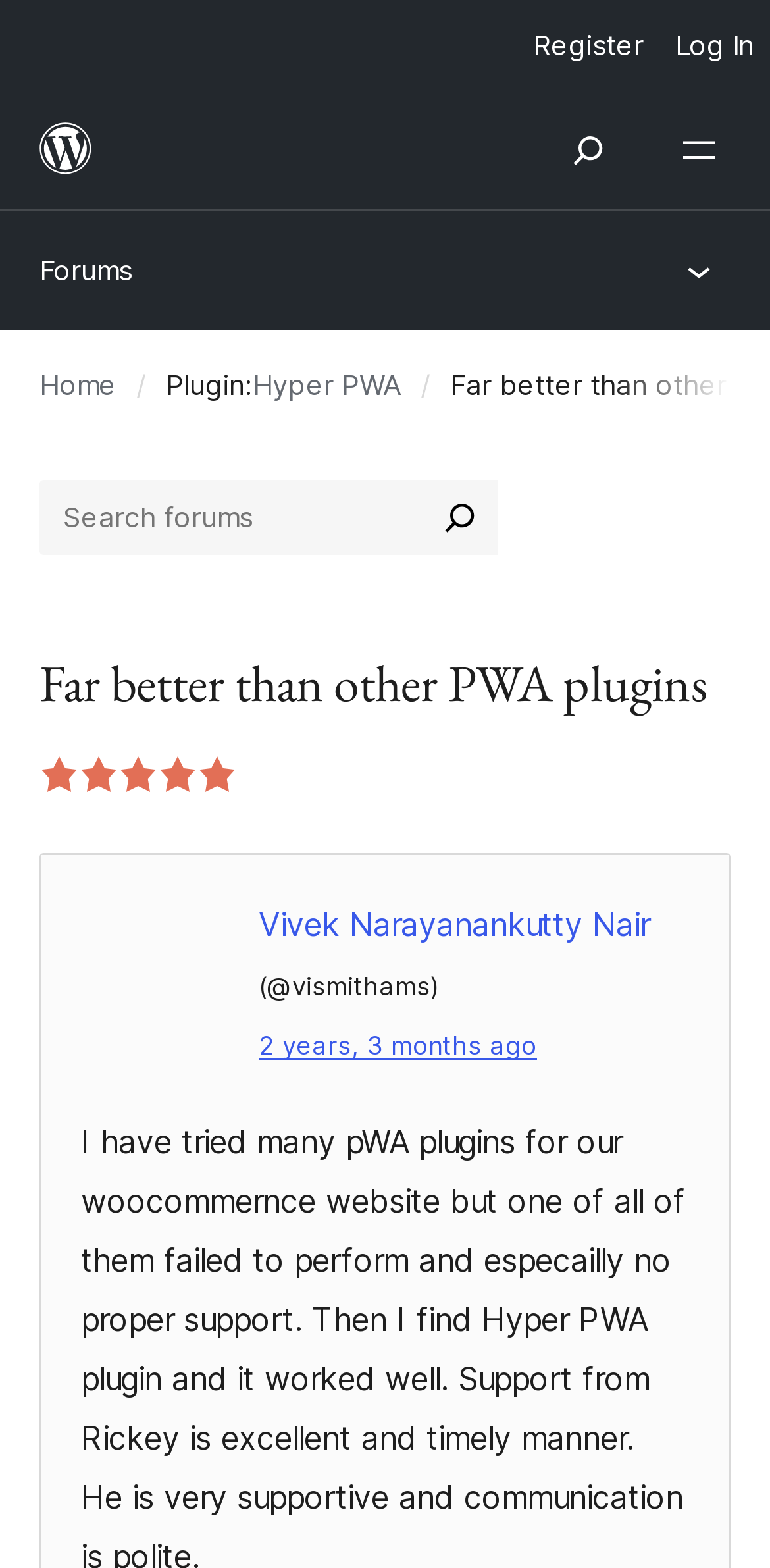Provide a comprehensive caption for the webpage.

This webpage is a review page for a WordPress plugin called Hyper PWA. At the top right corner, there is a vertical menu with two options: "Log In" and "Register". Below the menu, there is a figure element that spans about two-thirds of the page width. Within the figure element, there is a link to "WordPress.org" accompanied by a small image.

To the right of the figure element, there are two buttons: "Open menu" and "Open Search". The "Open menu" button has a popup dialog, and the "Open Search" button also has a popup dialog.

On the left side of the page, there is a link to "Forums" and another "Open menu" button with a popup dialog. Above these elements, there is a small image.

The main content of the page starts with a link to "Home" and a separator character "/". Below this, there is a label "Plugin:" followed by a link to "Hyper PWA". 

A search bar is located in the middle of the page, with a search box and a "Search forums" button accompanied by a small image. Above the search bar, there is a header element with a heading that reads "Far better than other PWA plugins" and a rating of "5 out of 5 stars".

Below the header, there is a review written by "Vivek Narayanankutty Nair" (username "vismithams") with a timestamp of "2 years, 3 months ago".